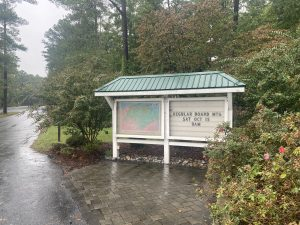Offer an in-depth caption for the image.

The image depicts a community bulletin board located in a serene outdoor setting, surrounded by lush greenery and vibrant foliage. The board has a distinctive green metal roof and features a large display area showcasing community announcements. Notably, the sign indicates an upcoming meeting for the local board, scheduled for Saturday, October 15. The scene is set under overcast skies, suggesting a potentially rainy day, and the pathway, made of stones, winds gently around the area, inviting passersby to stop and read the information on the board. This structure serves as a vital communication tool for the residents, providing them with essential updates and fostering community engagement.